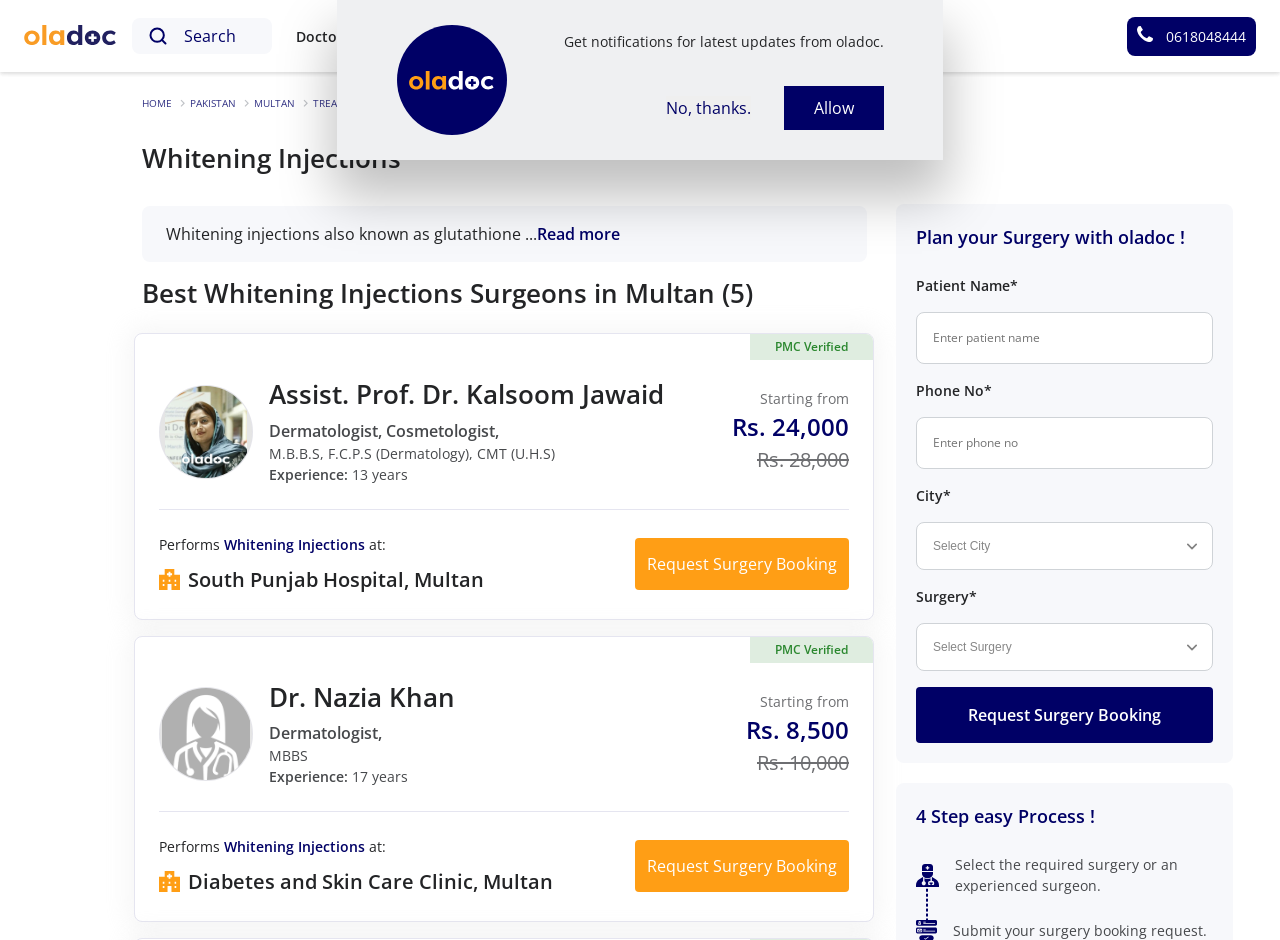What is the name of the hospital where Dr. Kalsoom Jawaid practices?
Use the information from the screenshot to give a comprehensive response to the question.

I found the answer by looking at the doctor's profile section, where it mentions 'at:' followed by the hospital name.